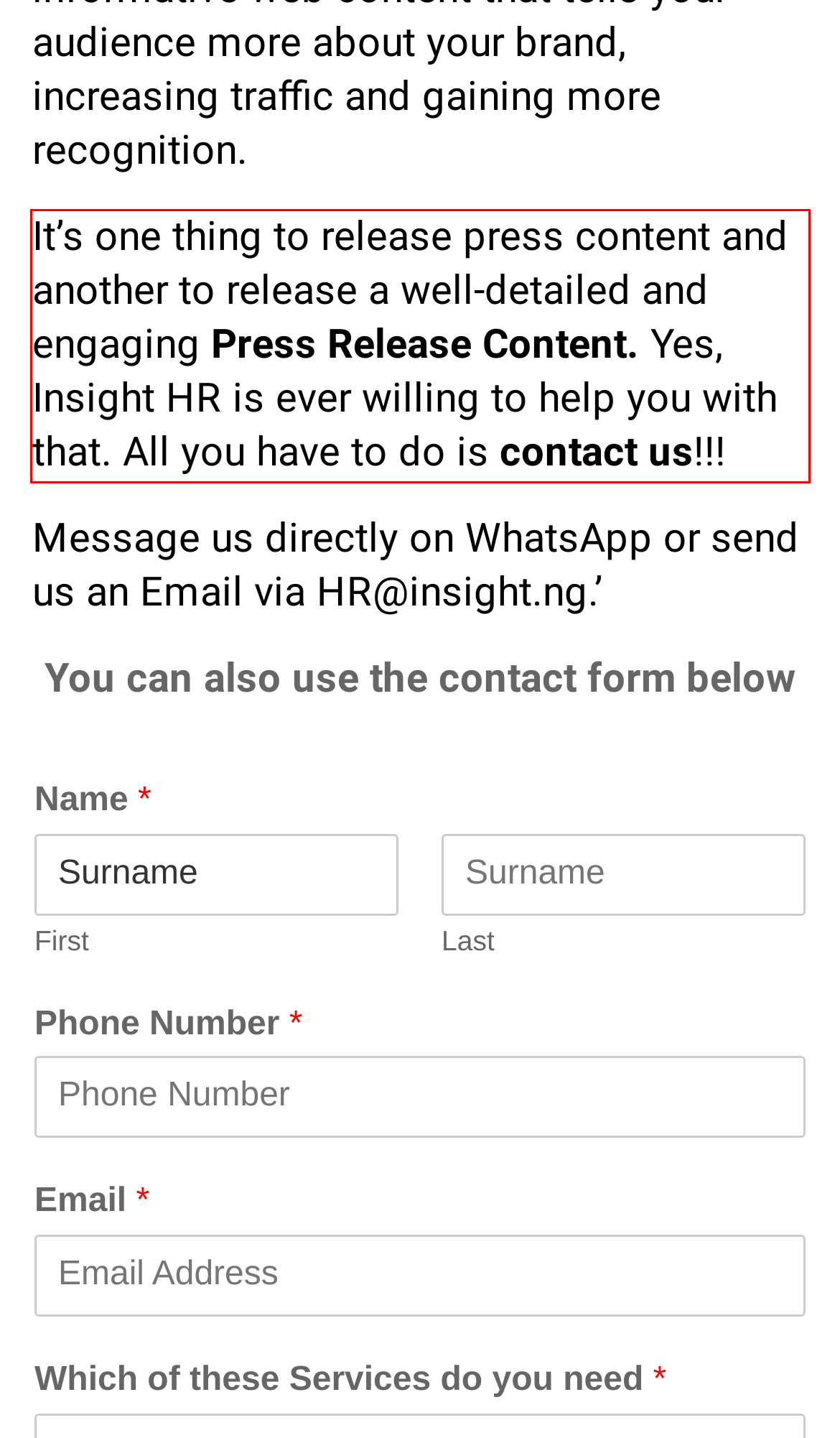Please perform OCR on the UI element surrounded by the red bounding box in the given webpage screenshot and extract its text content.

It’s one thing to release press content and another to release a well-detailed and engaging Press Release Content. Yes, Insight HR is ever willing to help you with that. All you have to do is contact us!!!